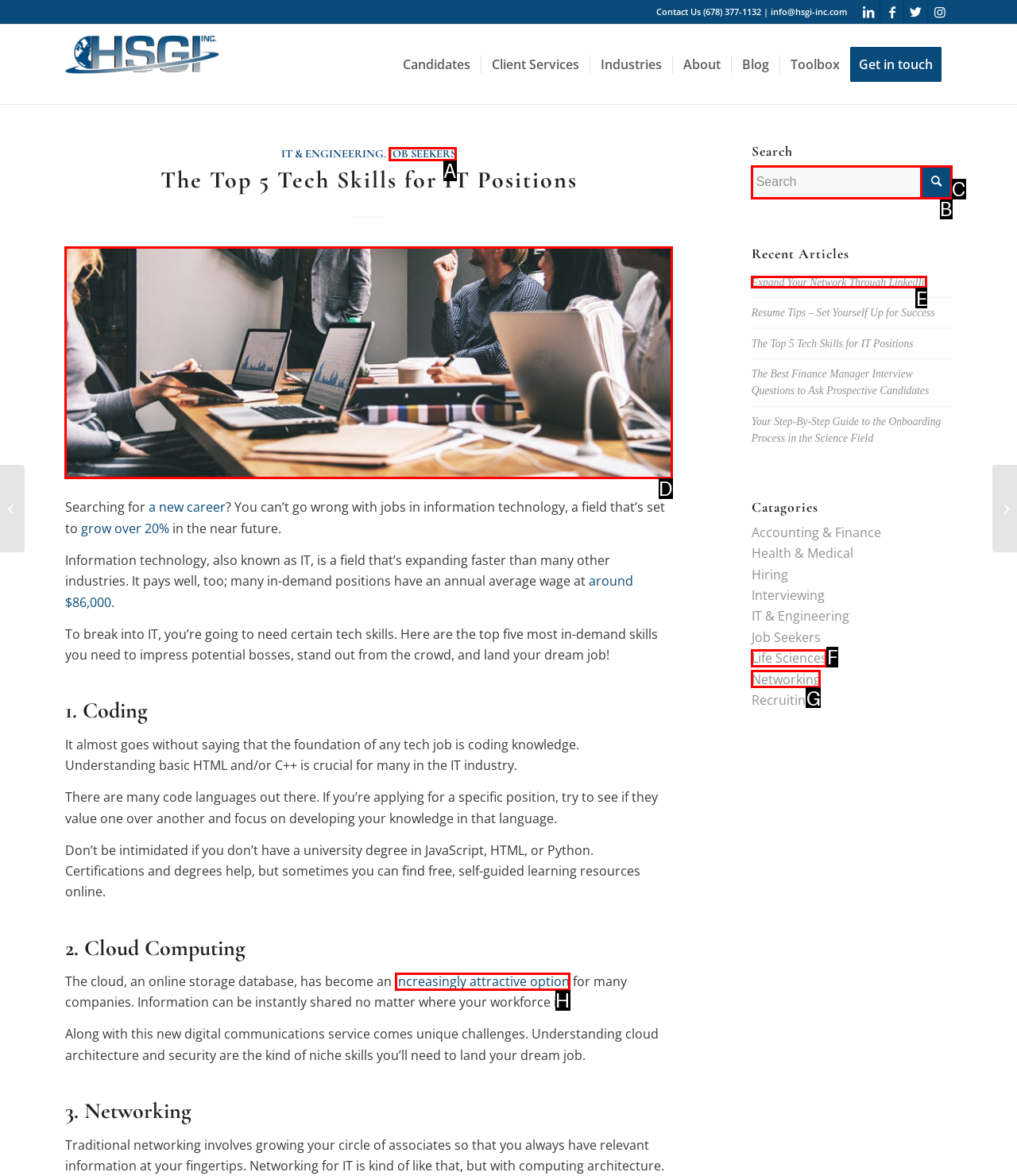Please indicate which option's letter corresponds to the task: Read the article about IT skills by examining the highlighted elements in the screenshot.

D